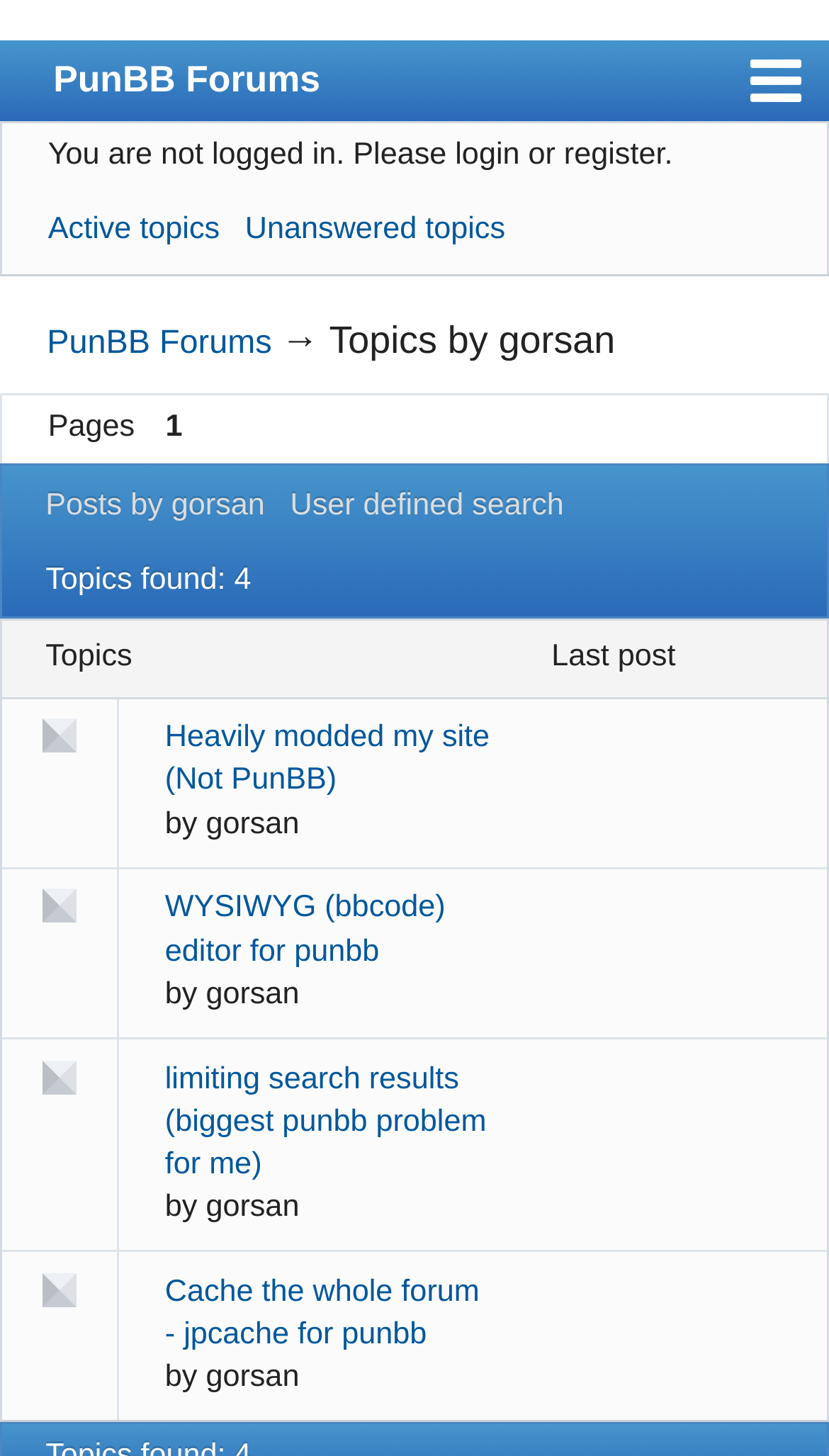What is the last post about?
Based on the visual details in the image, please answer the question thoroughly.

The answer can be found in the static text 'Last post' which is located at the middle of the webpage, indicating the last post about the topics.